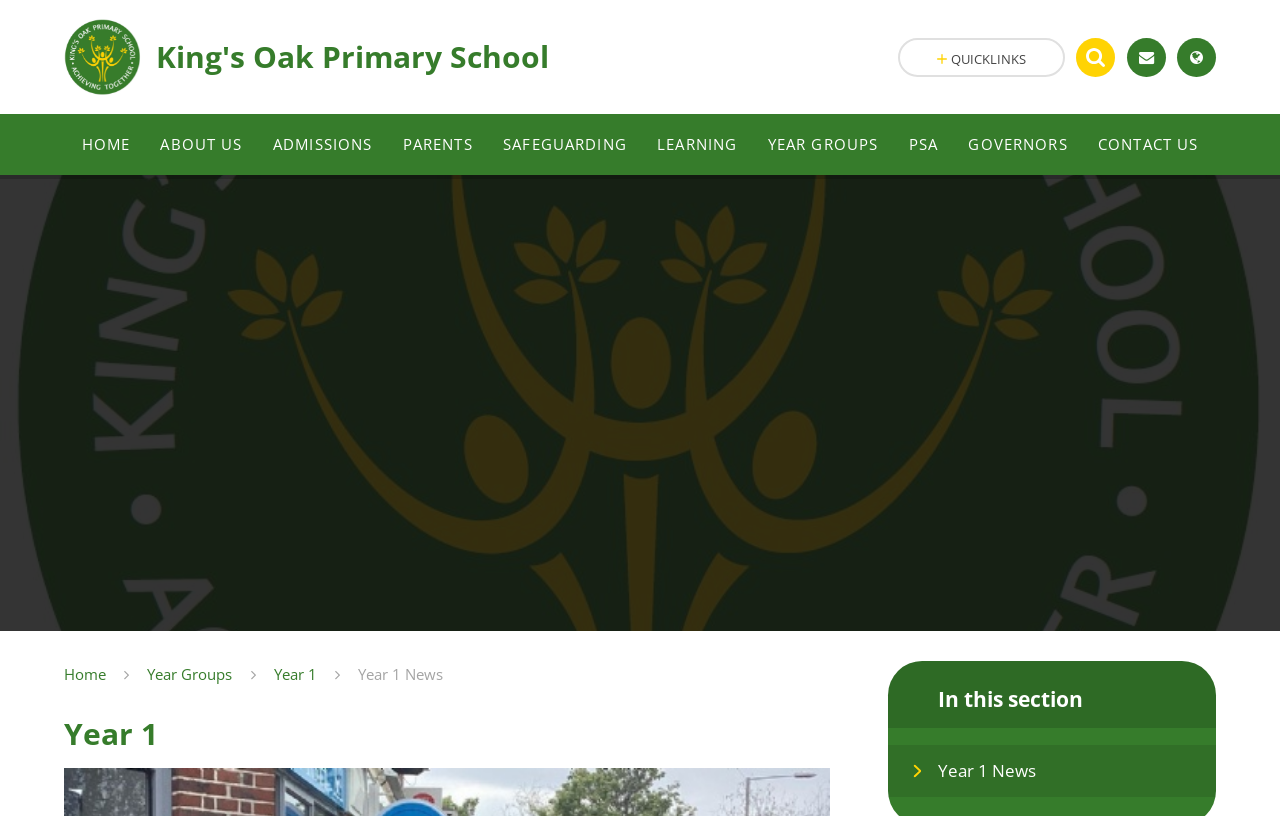How many links are there in the sub-navigation bar?
Answer the question based on the image using a single word or a brief phrase.

5